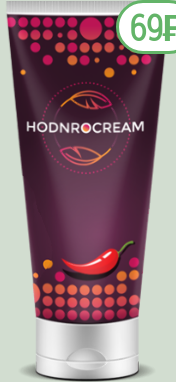Please analyze the image and give a detailed answer to the question:
What is the color of the background?

The packaging has a vibrant design, showcasing a dark purple background adorned with colorful dots and leaves, adding a visually appealing touch.